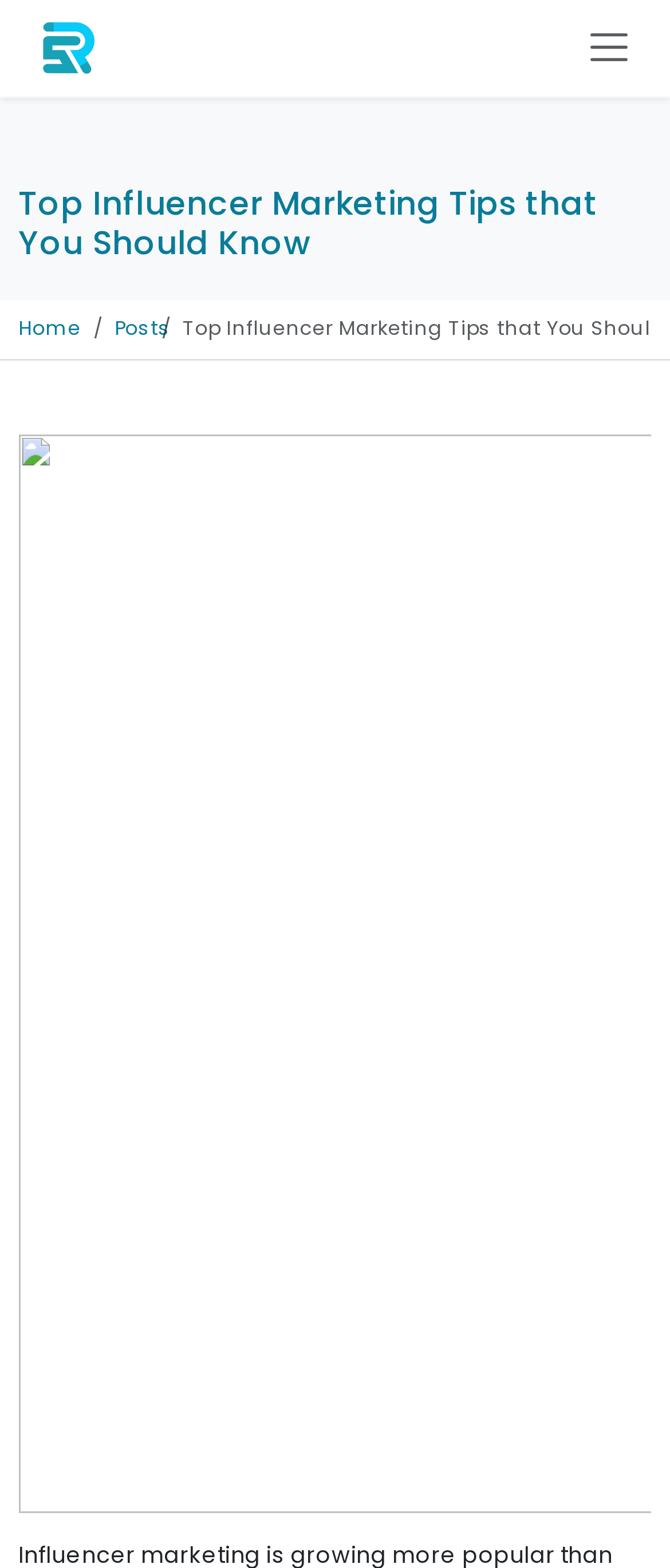Provide the bounding box coordinates of the HTML element described by the text: "Posts".

[0.171, 0.201, 0.254, 0.218]